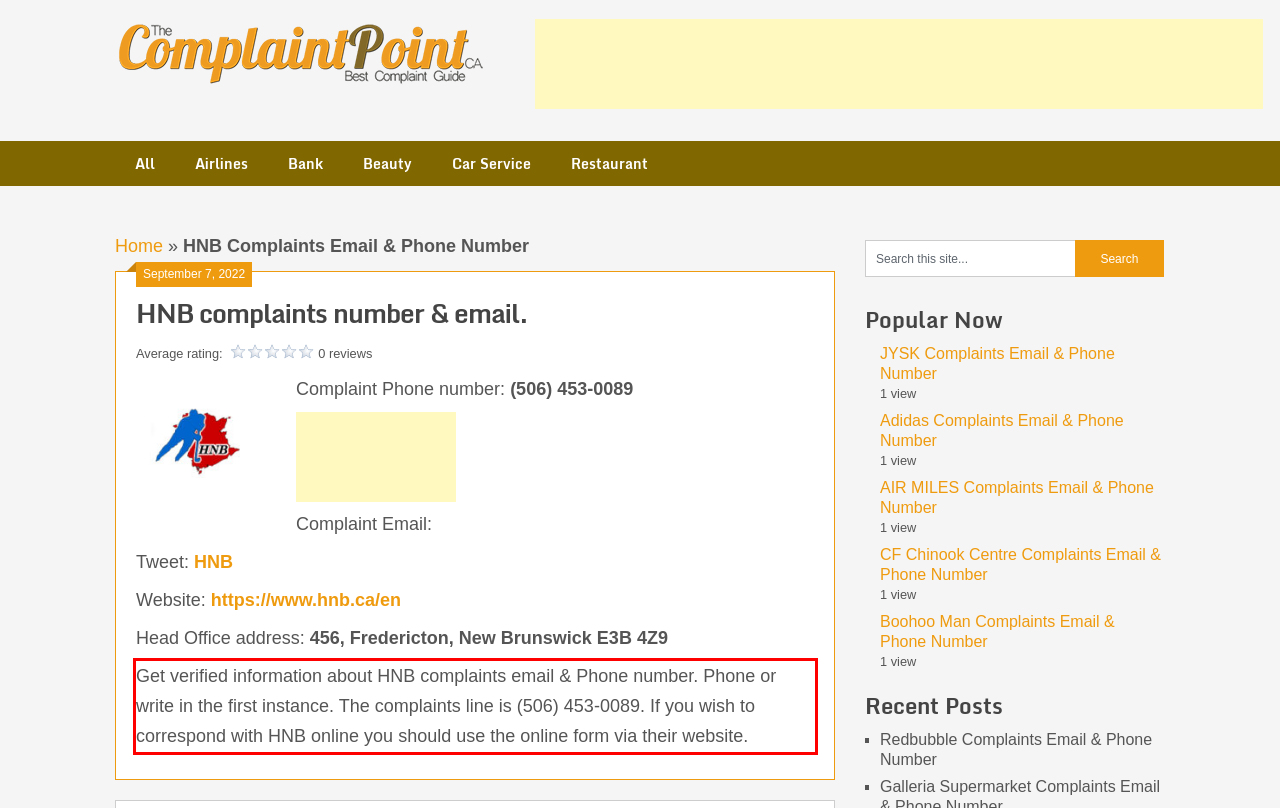You are provided with a screenshot of a webpage that includes a UI element enclosed in a red rectangle. Extract the text content inside this red rectangle.

Get verified information about HNB complaints email & Phone number. Phone or write in the first instance. The complaints line is (506) 453-0089. If you wish to correspond with HNB online you should use the online form via their website.